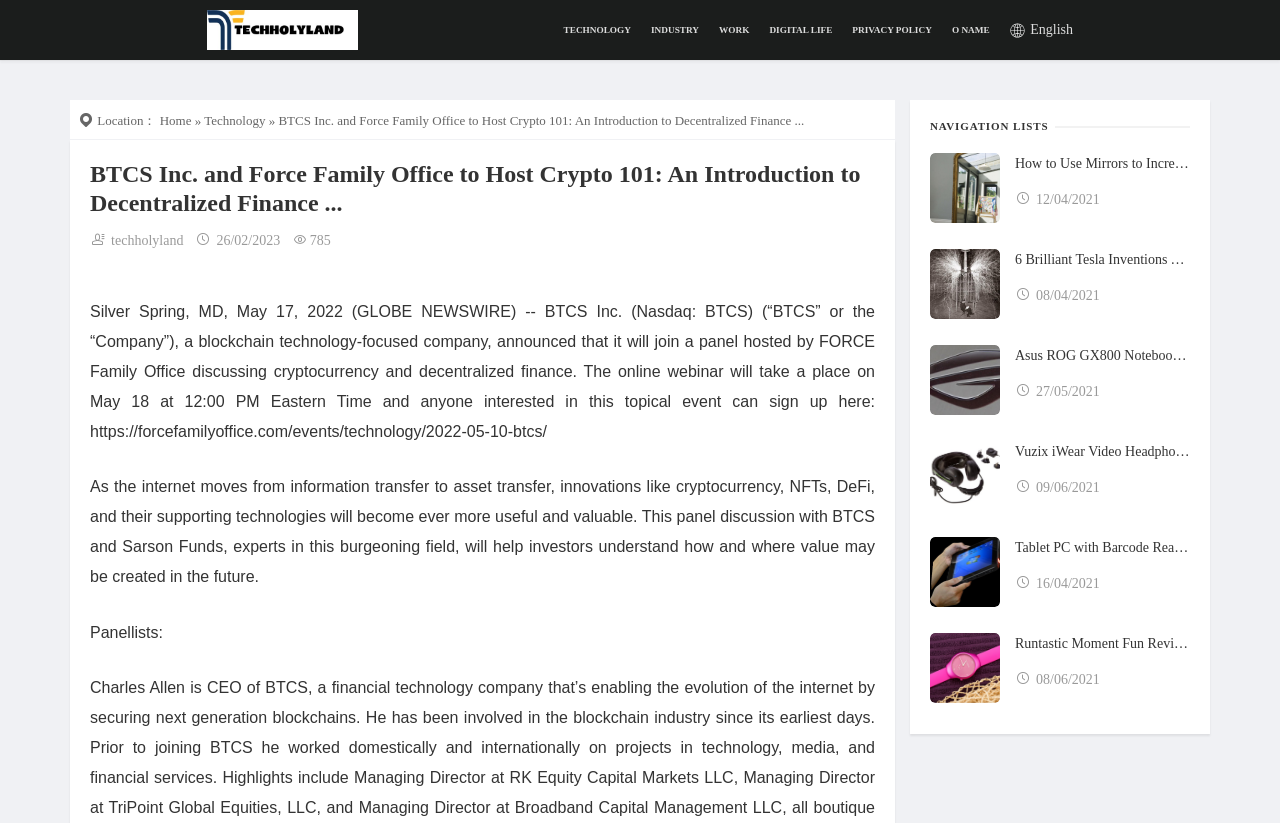Please specify the bounding box coordinates of the clickable section necessary to execute the following command: "Click on the 'PRIVACY POLICY' link".

[0.658, 0.0, 0.736, 0.073]